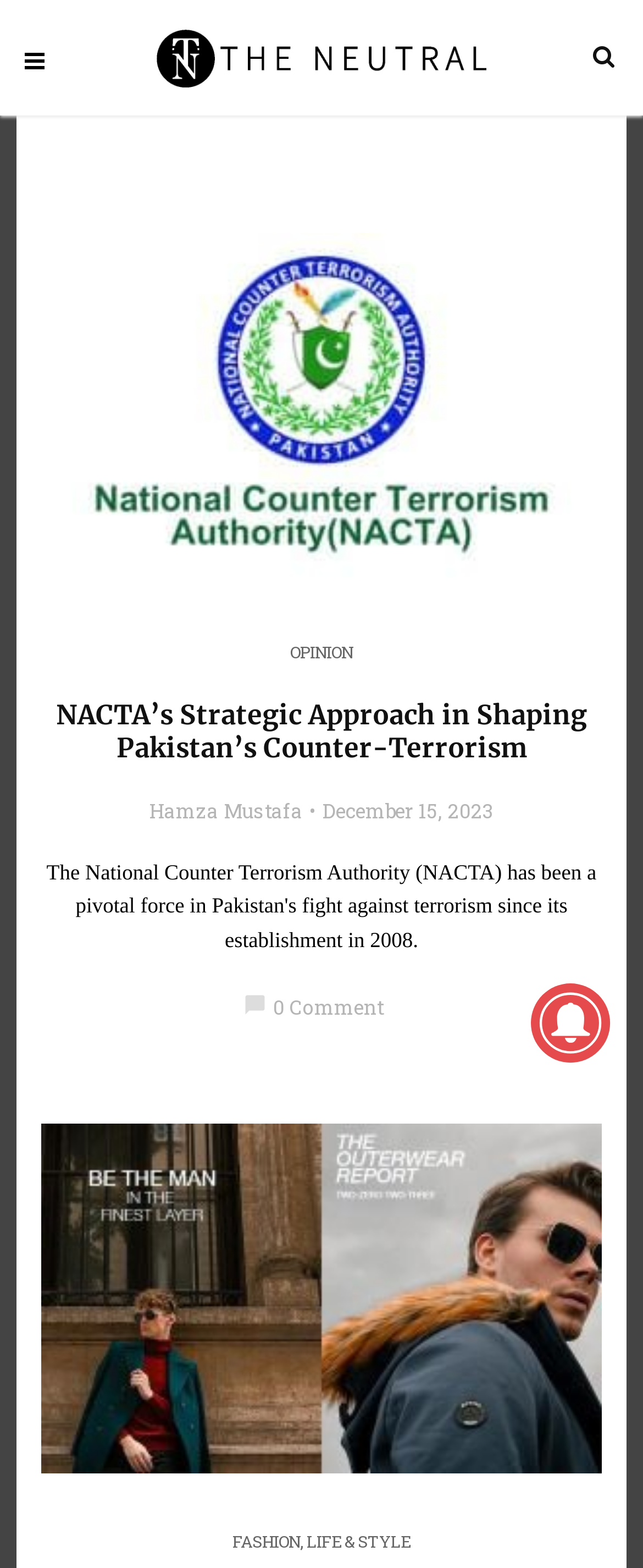Identify the bounding box coordinates of the element to click to follow this instruction: 'check the comments'. Ensure the coordinates are four float values between 0 and 1, provided as [left, top, right, bottom].

[0.424, 0.633, 0.596, 0.65]